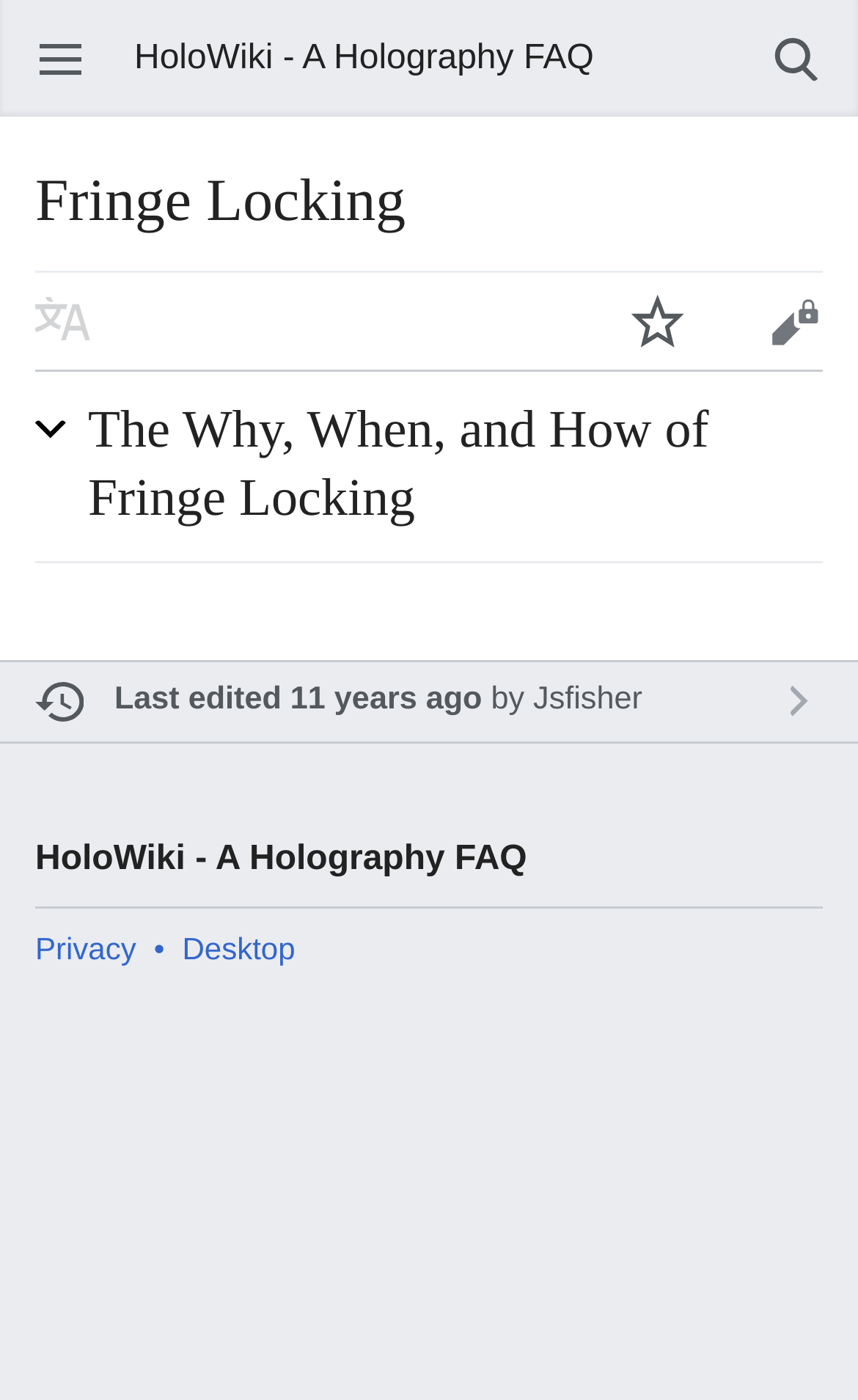Please respond to the question with a concise word or phrase:
What is the topic of the main content?

Fringe Locking